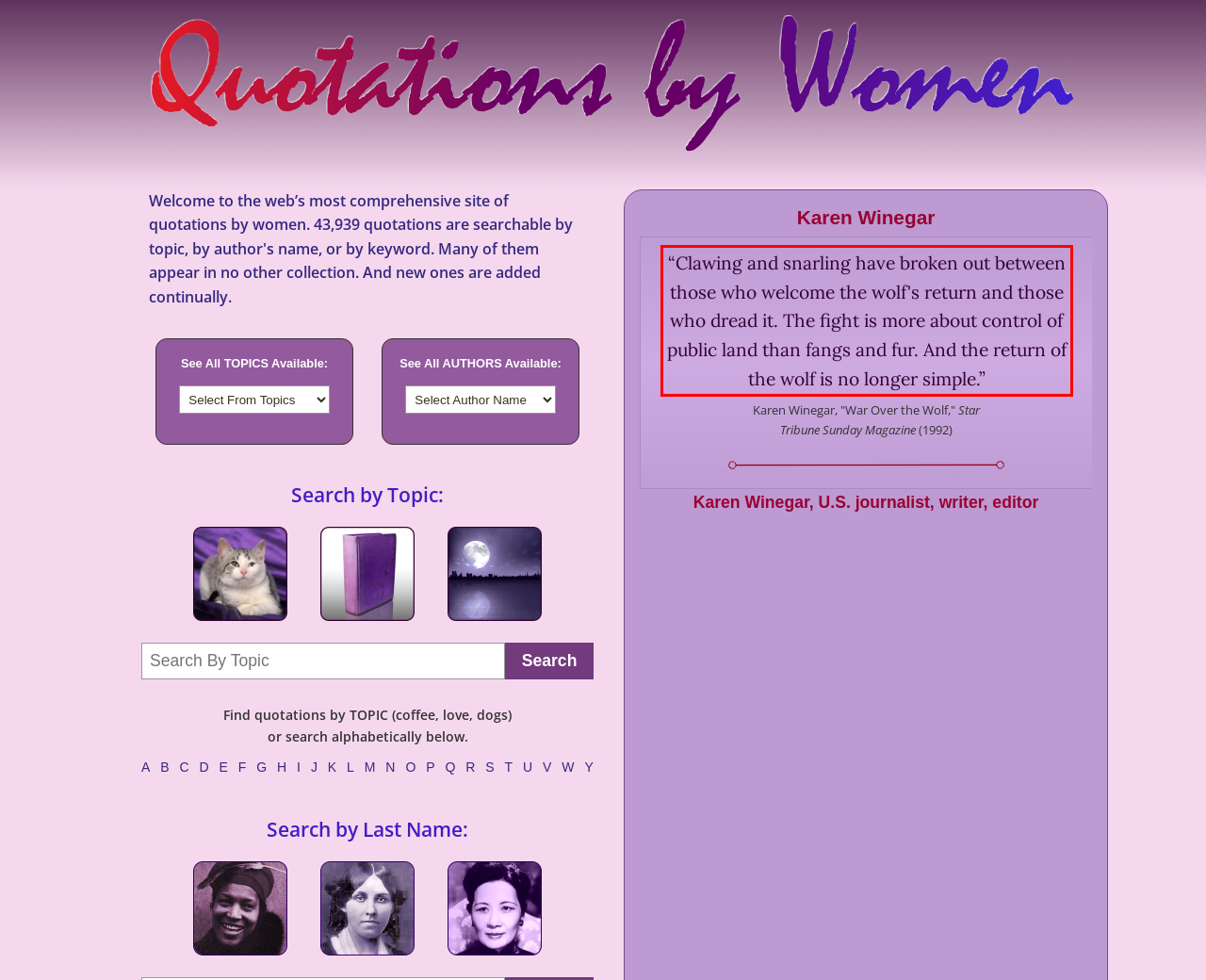Please perform OCR on the UI element surrounded by the red bounding box in the given webpage screenshot and extract its text content.

“Clawing and snarling have broken out between those who welcome the wolf's return and those who dread it. The fight is more about control of public land than fangs and fur. And the return of the wolf is no longer simple.”